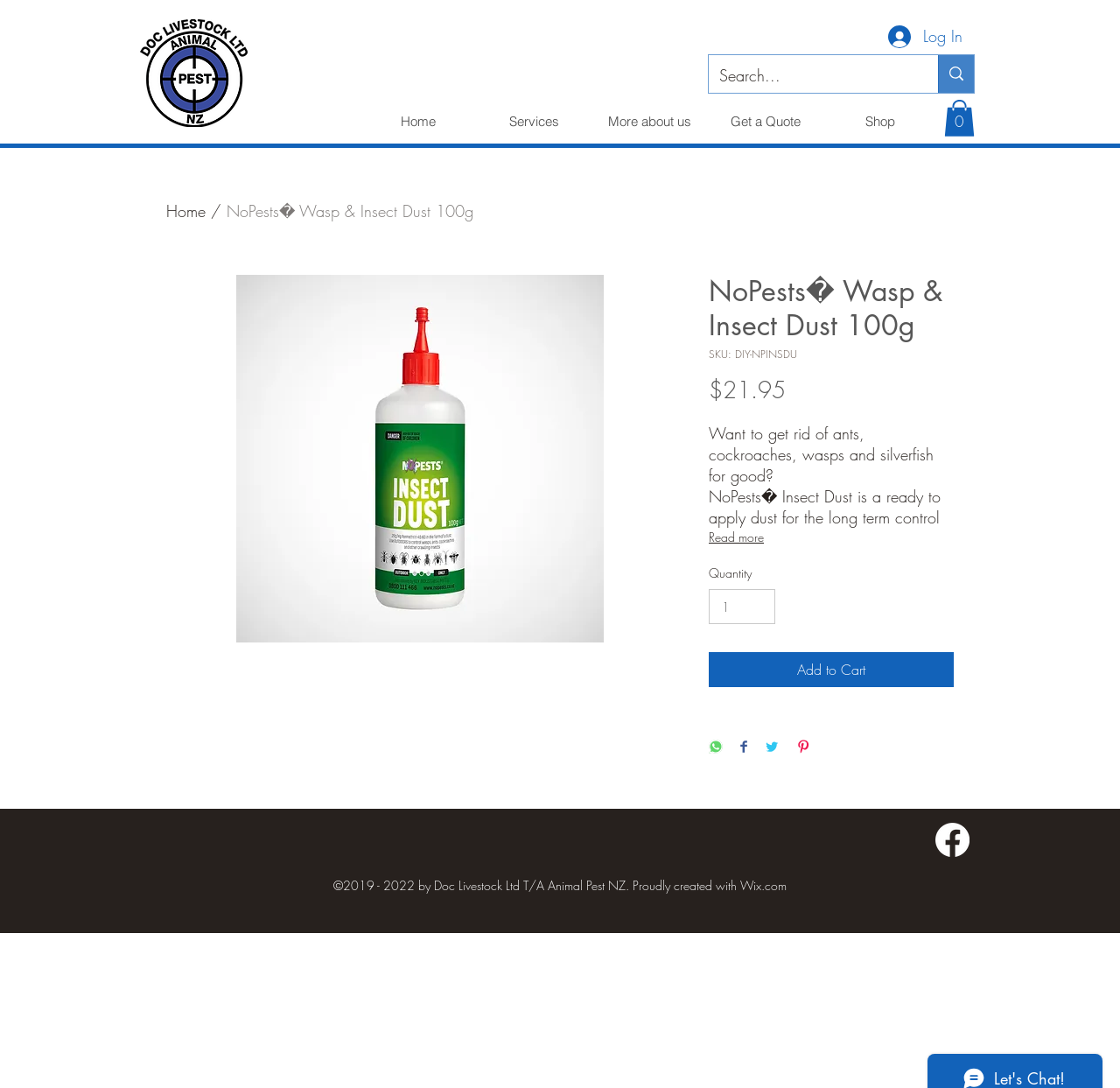Elaborate on the different components and information displayed on the webpage.

This webpage is about NoPests Wasp & Insect Dust 100g, a product for long-term control of wasp nests. At the top left, there is a logo of DOC Livestock Ltd, and next to it, a login button. On the top right, there is a search bar with a search button and a cart icon with 0 items.

Below the top section, there is a navigation menu with links to Home, Services, More about us, Get a Quote, and Shop. 

The main content of the page is an article about NoPests Wasp & Insect Dust 100g. It includes an image of the product, a heading with the product name, and a description of the product. The description explains that the dust is super fine and light, perfect for indoor and outdoor pest control, and available in 100g pack. 

Below the product description, there are buttons to read more, add to cart, and share on WhatsApp, Facebook, Twitter, and Pinterest. There is also a quantity selector and a price label showing $21.95.

At the bottom of the page, there is a social bar with a link to Facebook, and a copyright notice stating that the website is proudly created with Wix.com.